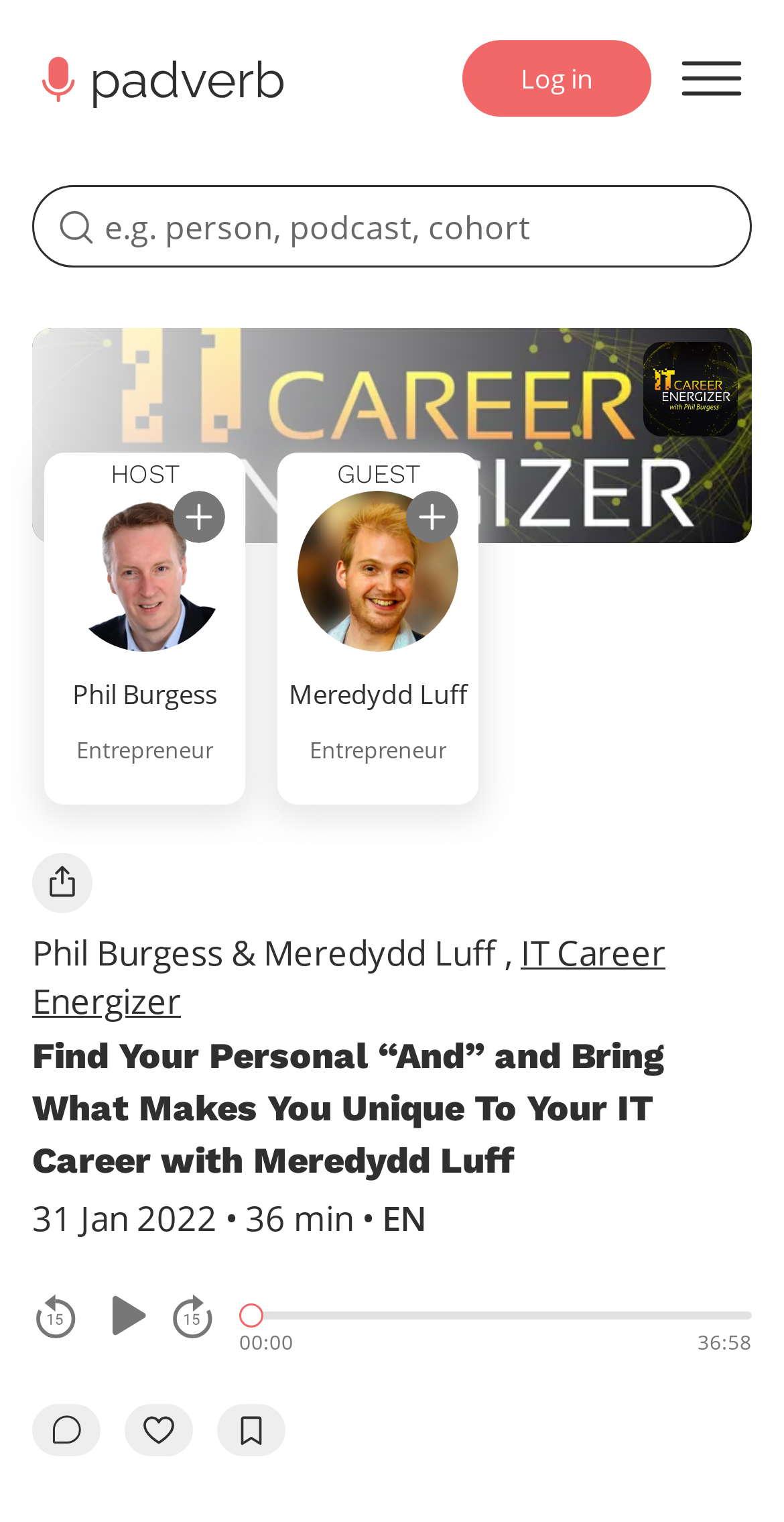What is the current time of the episode?
Answer the question with detailed information derived from the image.

I found the answer by looking at the StaticText element with the text '00:00' which indicates the current time of the episode.